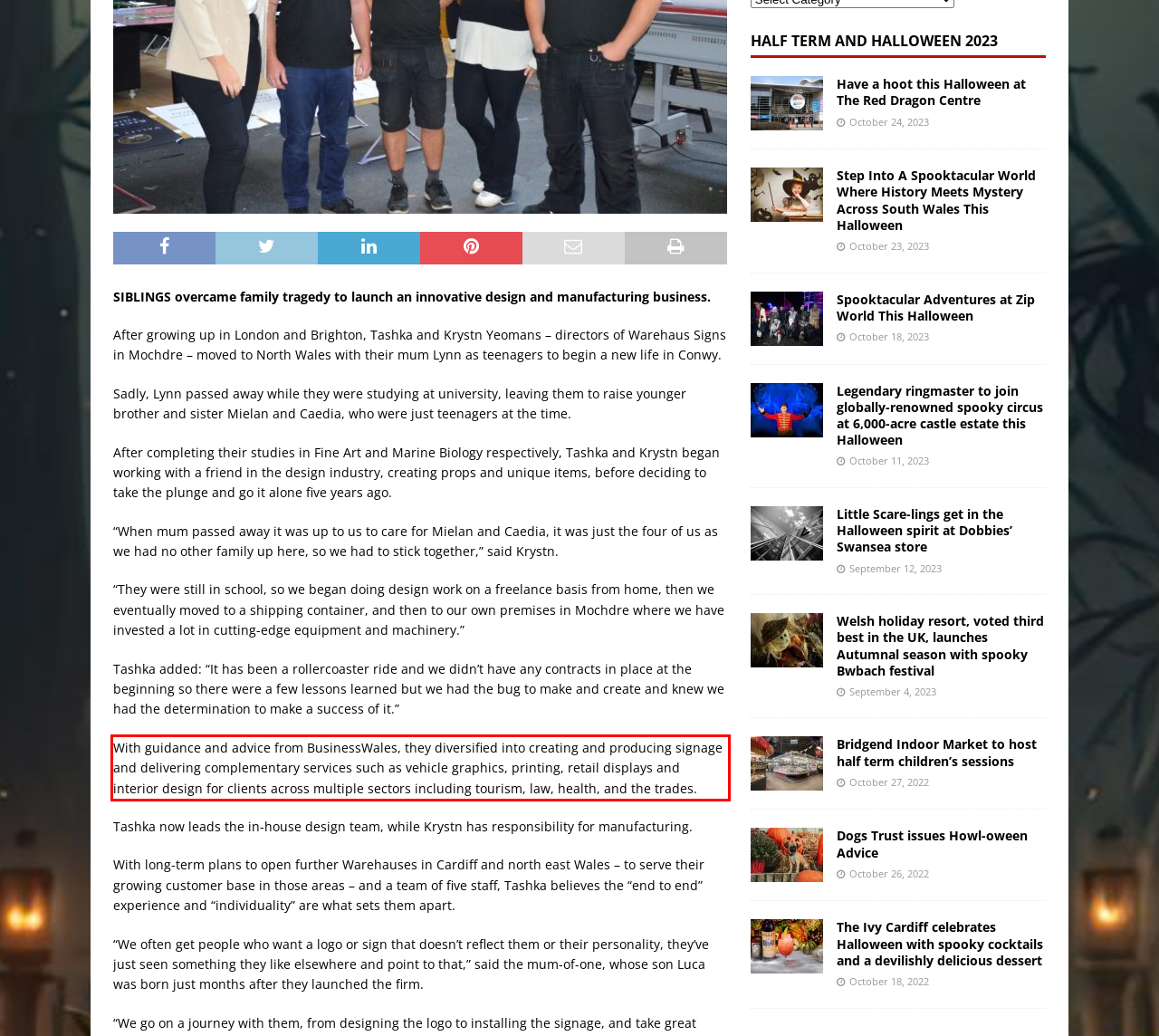You have a screenshot of a webpage with a red bounding box. Use OCR to generate the text contained within this red rectangle.

With guidance and advice from BusinessWales, they diversified into creating and producing signage and delivering complementary services such as vehicle graphics, printing, retail displays and interior design for clients across multiple sectors including tourism, law, health, and the trades.